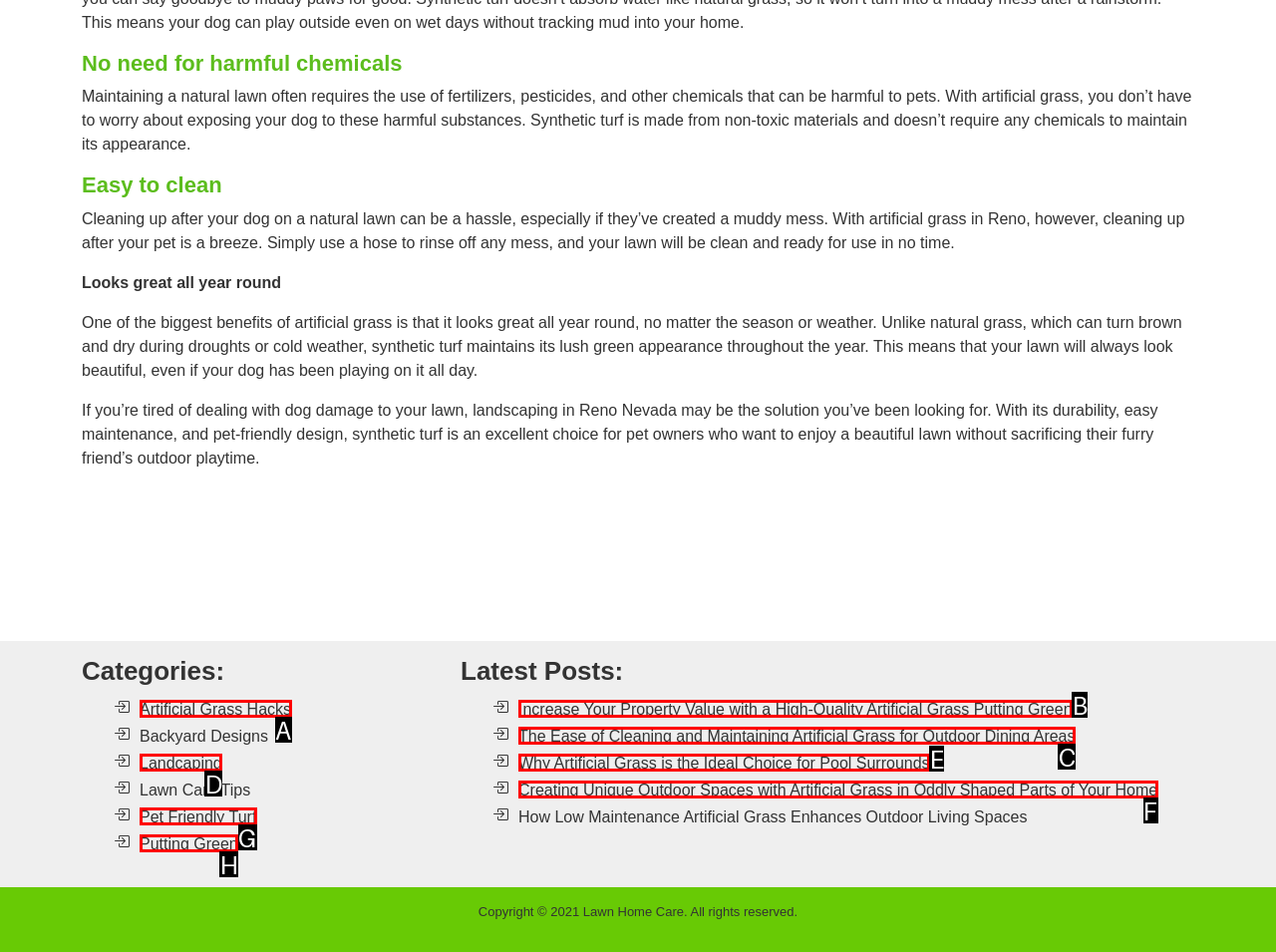Given the element description: About, choose the HTML element that aligns with it. Indicate your choice with the corresponding letter.

None